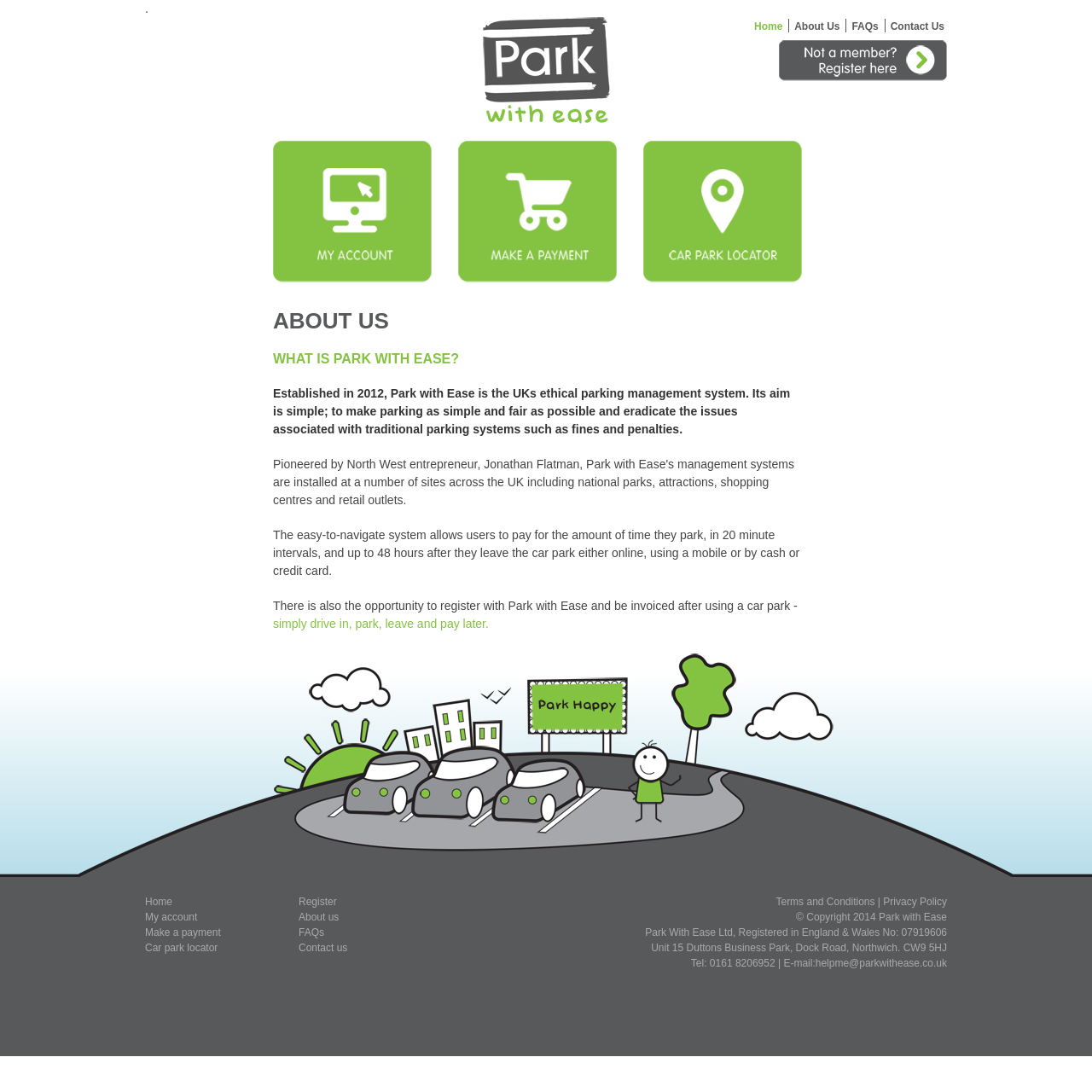What is the name of the parking management system?
Refer to the image and provide a one-word or short phrase answer.

Park with Ease